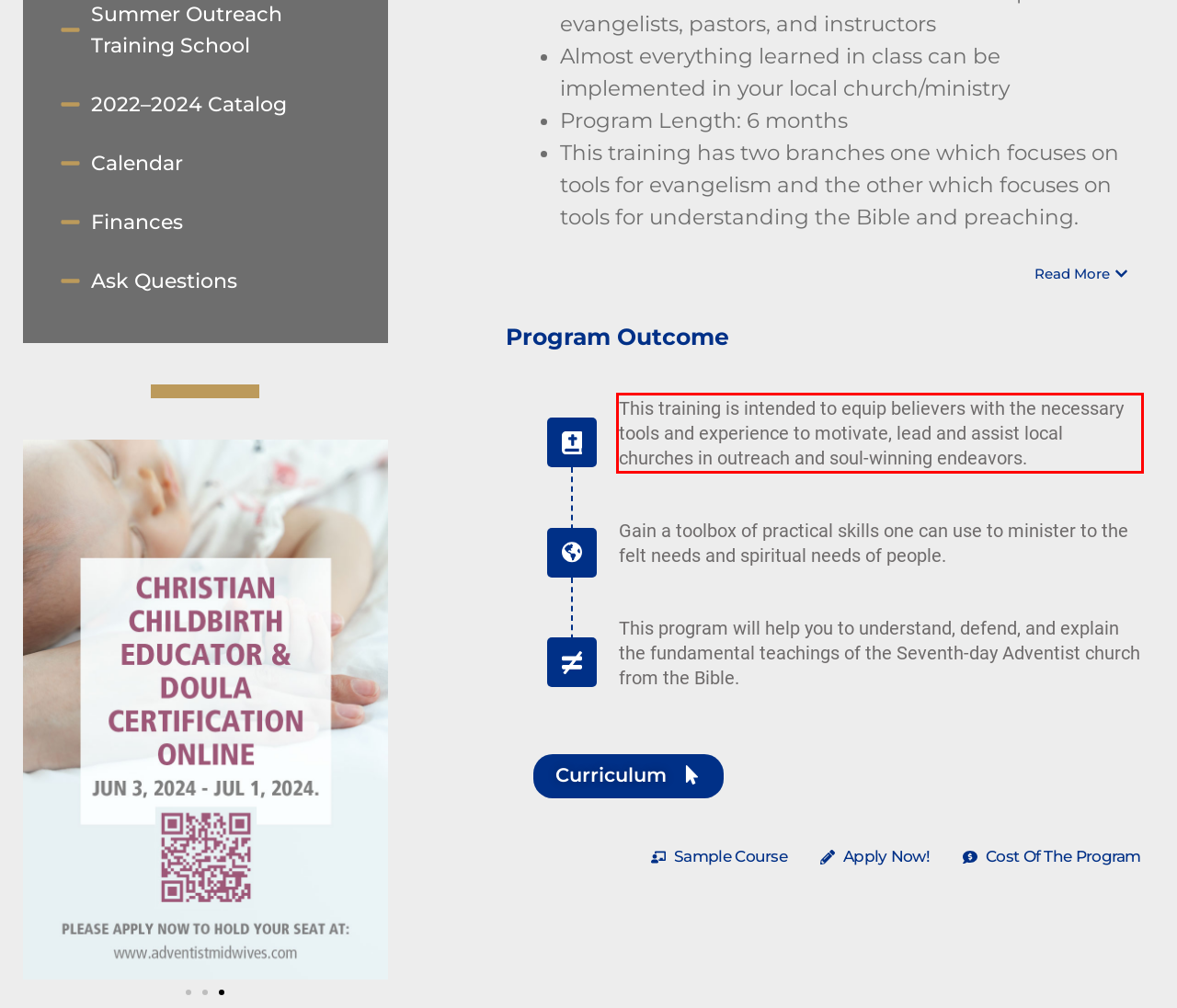You are presented with a screenshot containing a red rectangle. Extract the text found inside this red bounding box.

This training is intended to equip believers with the necessary tools and experience to motivate, lead and assist local churches in outreach and soul-winning endeavors.